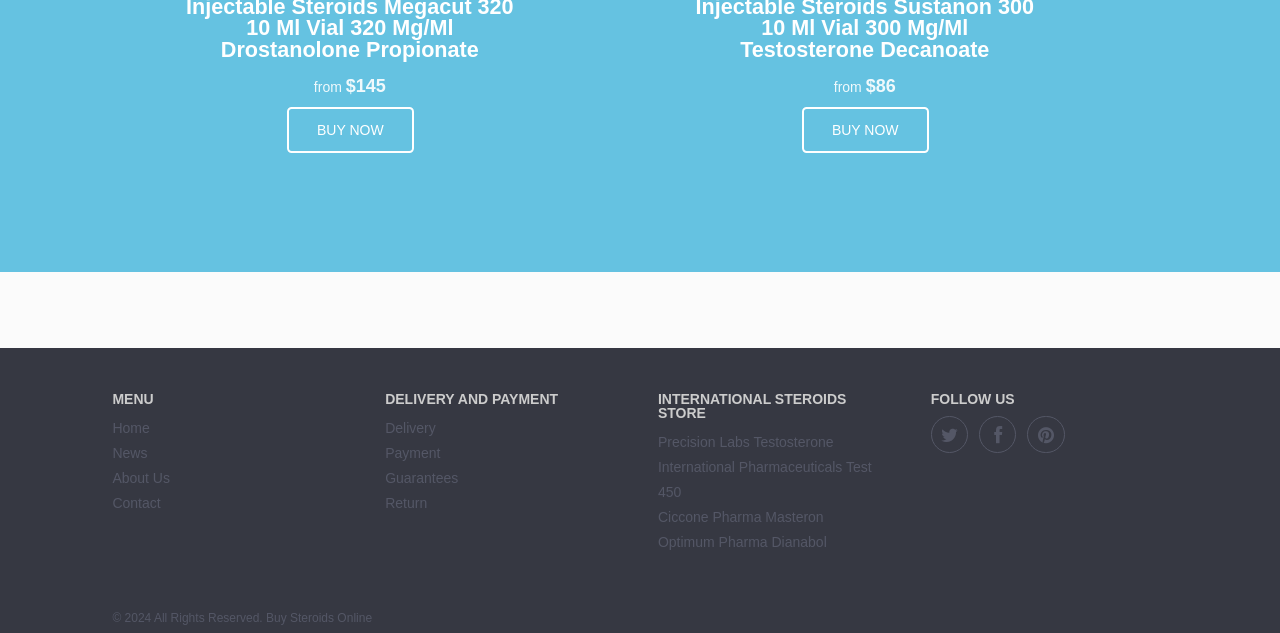Determine the bounding box coordinates (top-left x, top-left y, bottom-right x, bottom-right y) of the UI element described in the following text: Buy now

[0.627, 0.168, 0.725, 0.242]